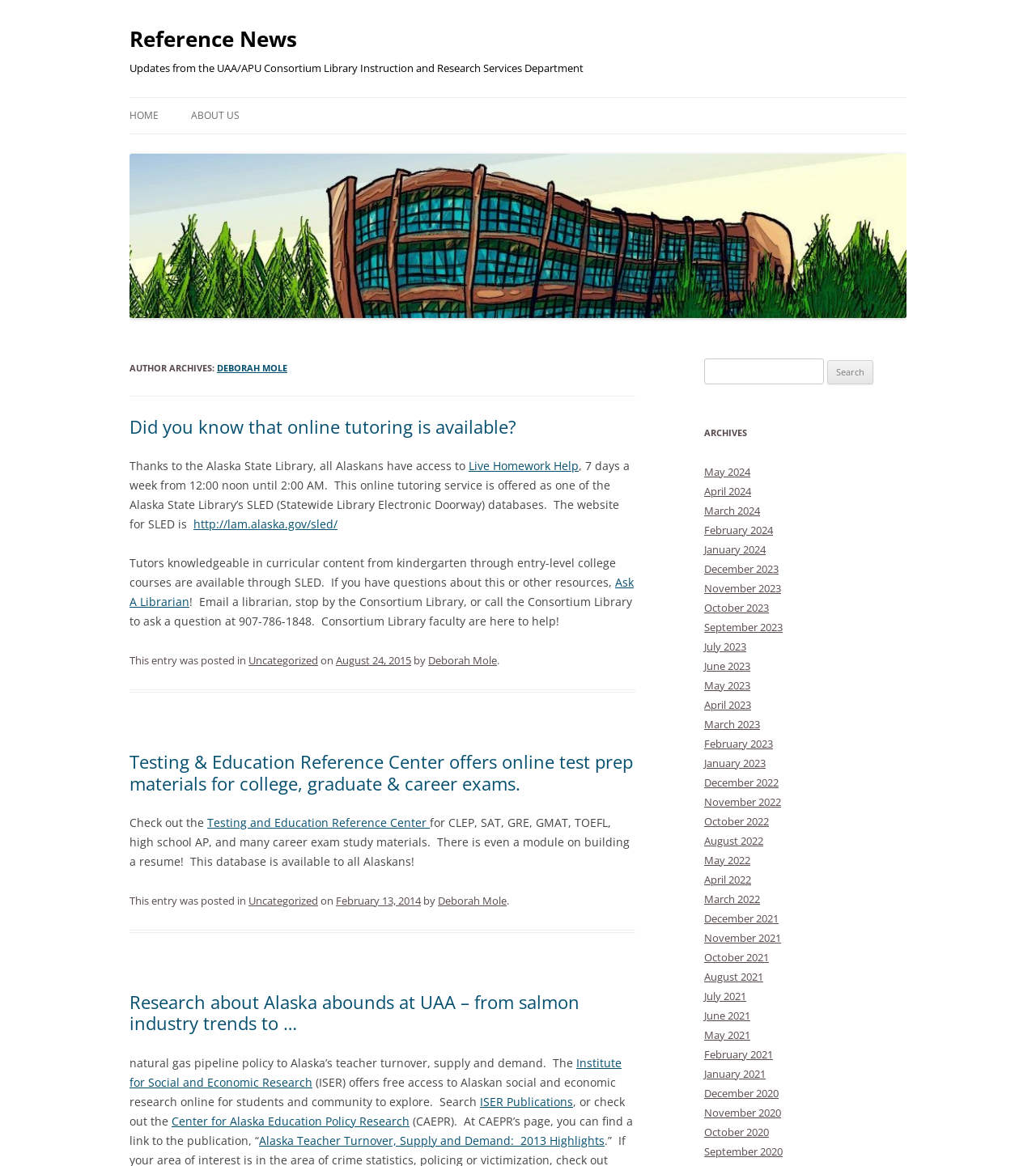Please identify the bounding box coordinates of the clickable region that I should interact with to perform the following instruction: "Go to the home page". The coordinates should be expressed as four float numbers between 0 and 1, i.e., [left, top, right, bottom].

[0.125, 0.084, 0.153, 0.115]